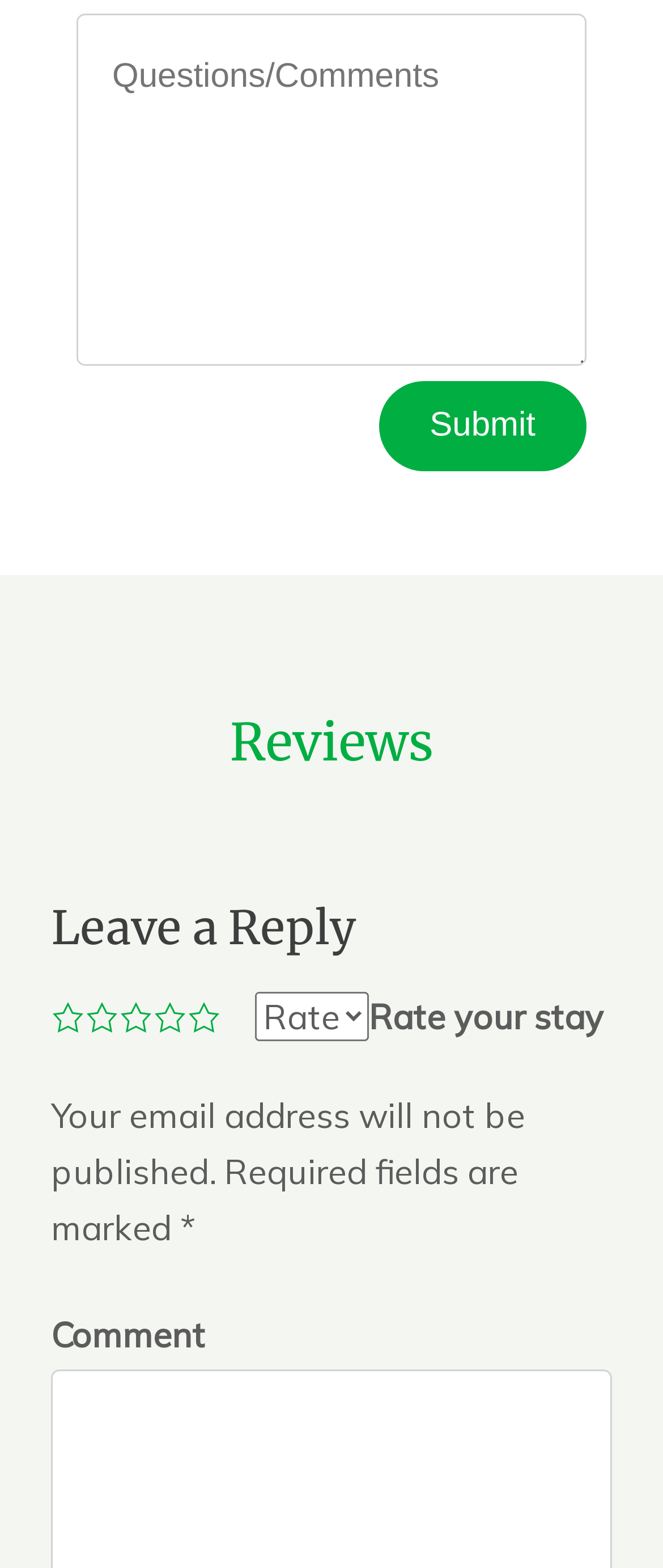Answer the question with a brief word or phrase:
Is email address required to leave a comment?

No